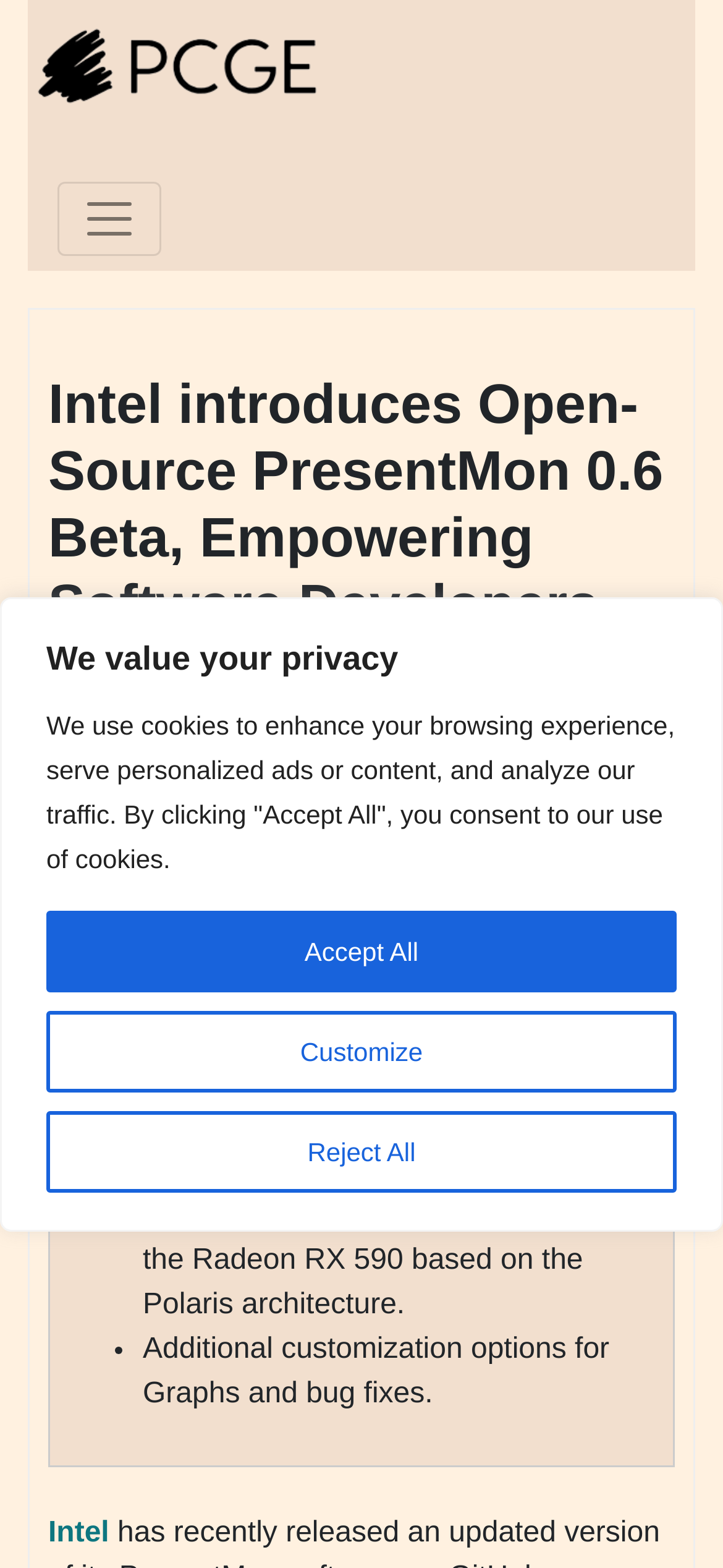Using the provided element description "aria-label="Toggle navigation"", determine the bounding box coordinates of the UI element.

[0.079, 0.116, 0.223, 0.163]